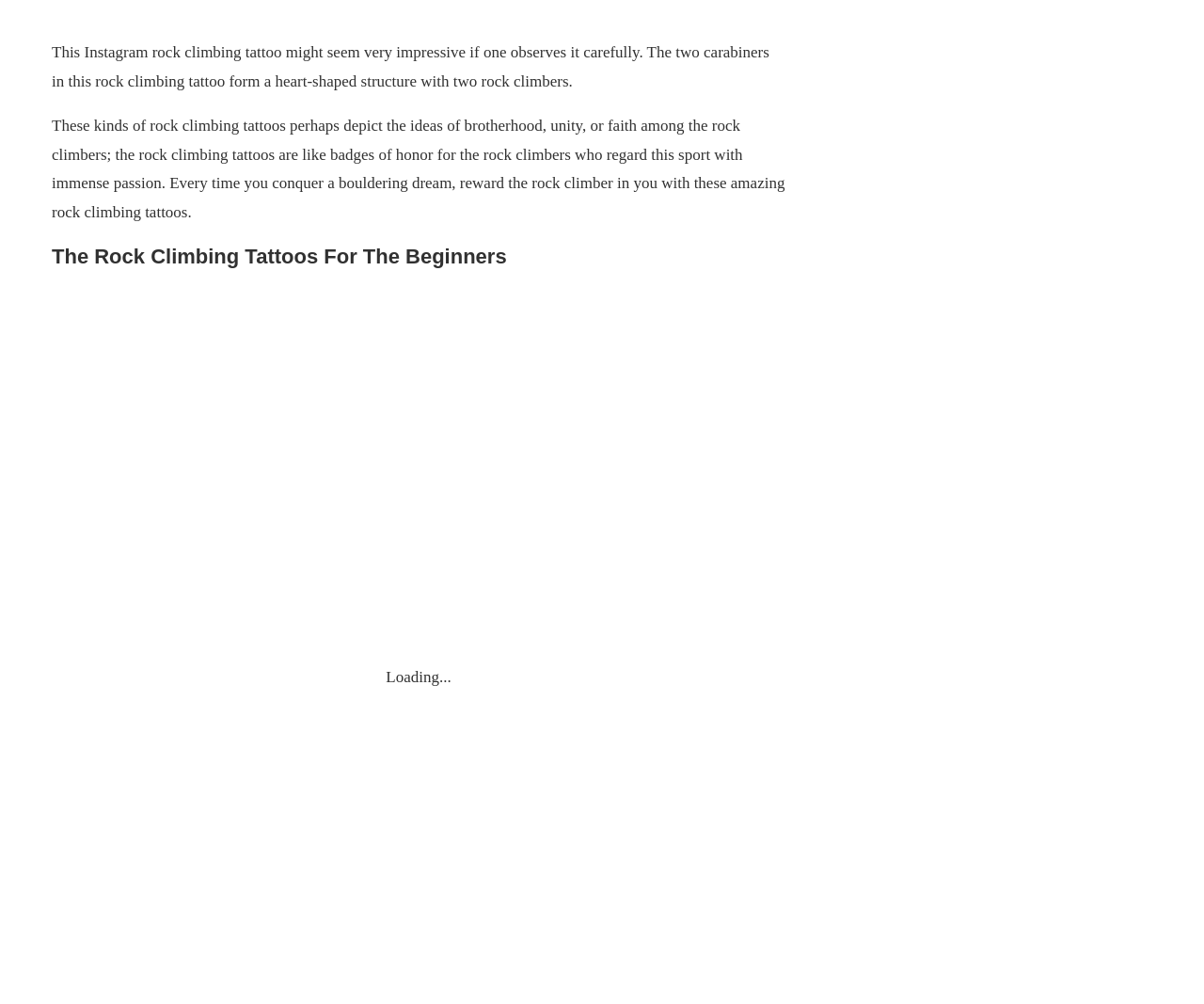Find the bounding box of the web element that fits this description: "Pin it Pin on Pinterest".

None